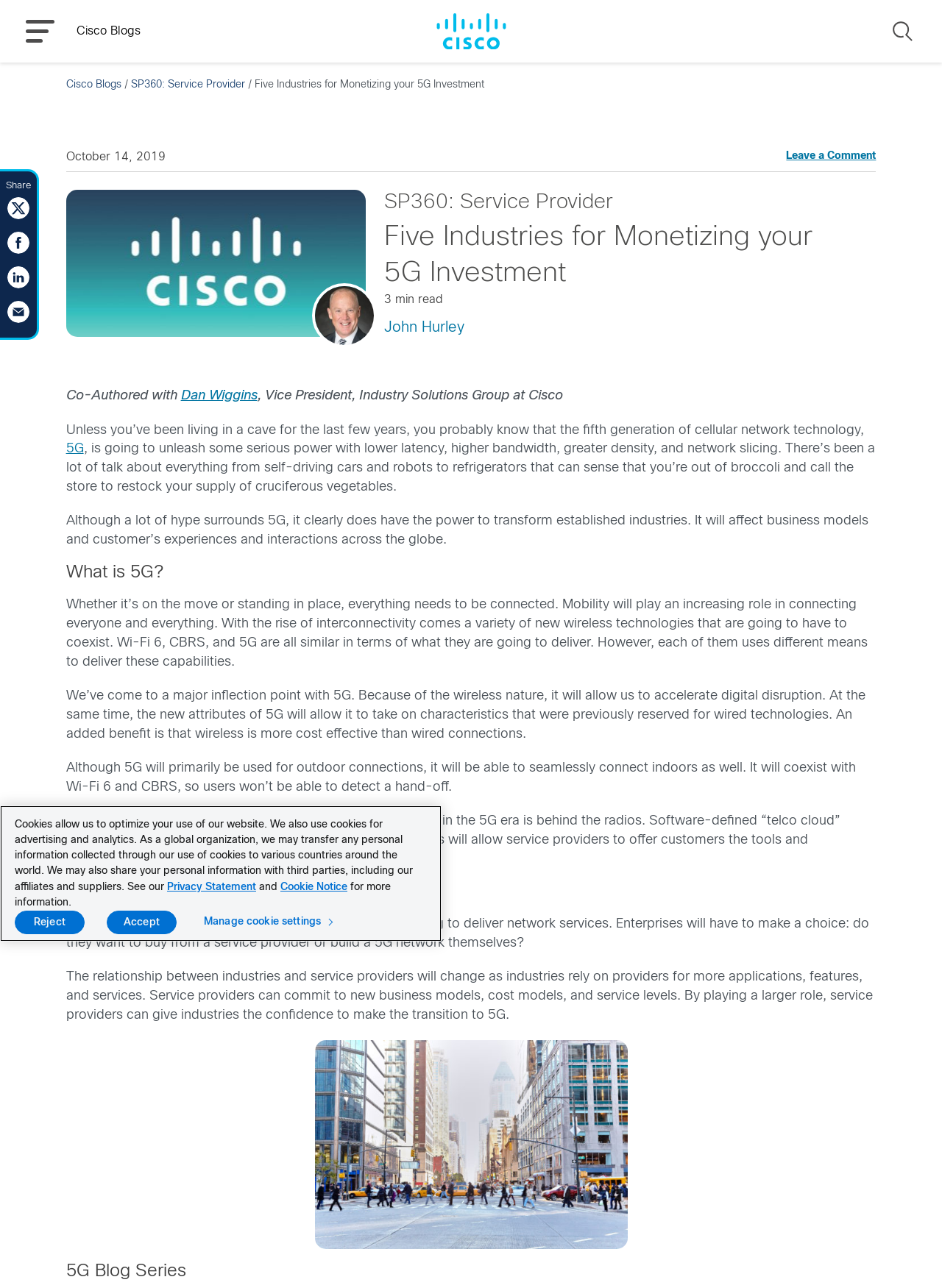What is the author of this blog post?
Kindly offer a comprehensive and detailed response to the question.

The author of this blog post is John Hurley, which can be found by looking at the text 'John Hurley' under the blog post title.